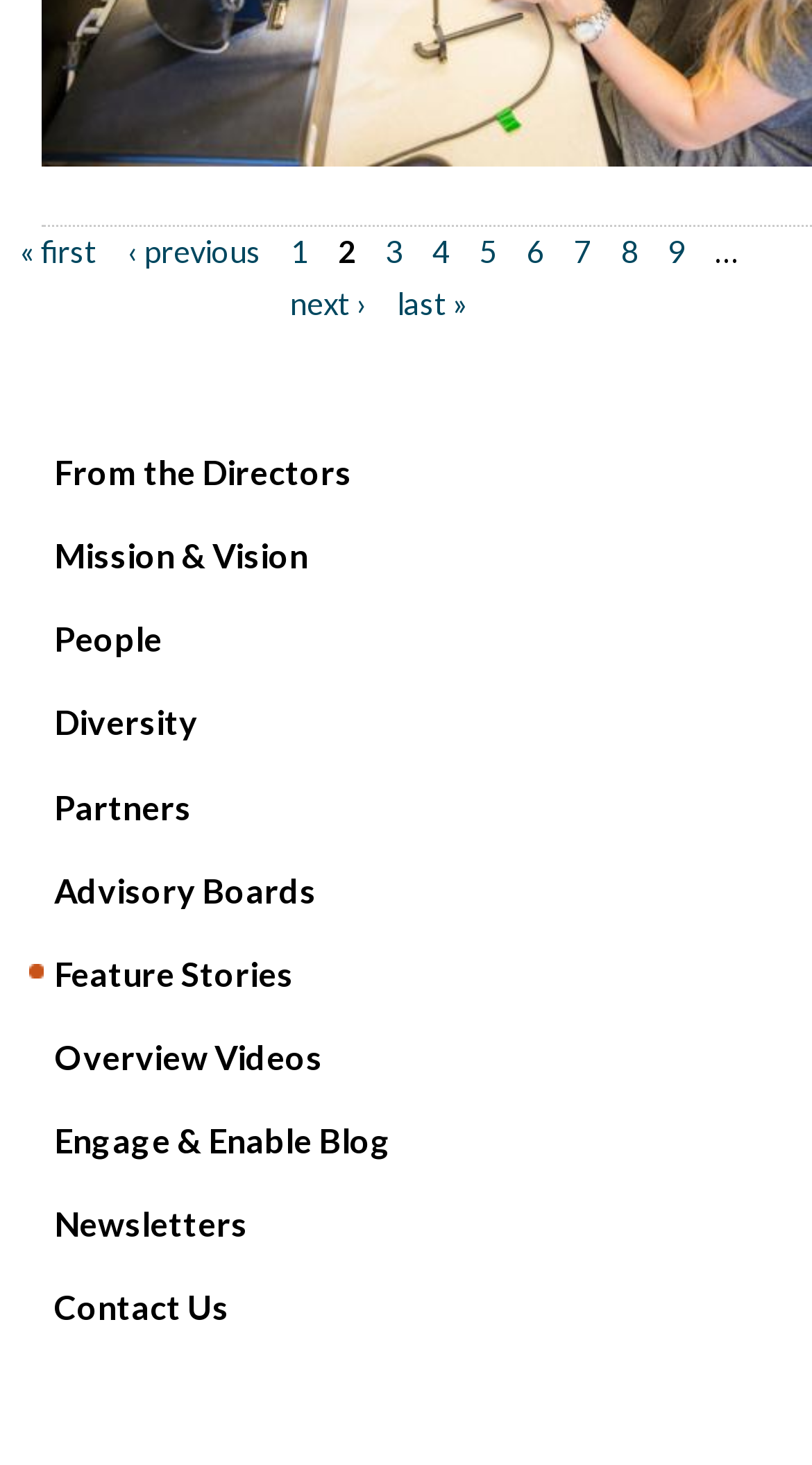Find and indicate the bounding box coordinates of the region you should select to follow the given instruction: "view feature stories".

[0.026, 0.648, 0.974, 0.682]